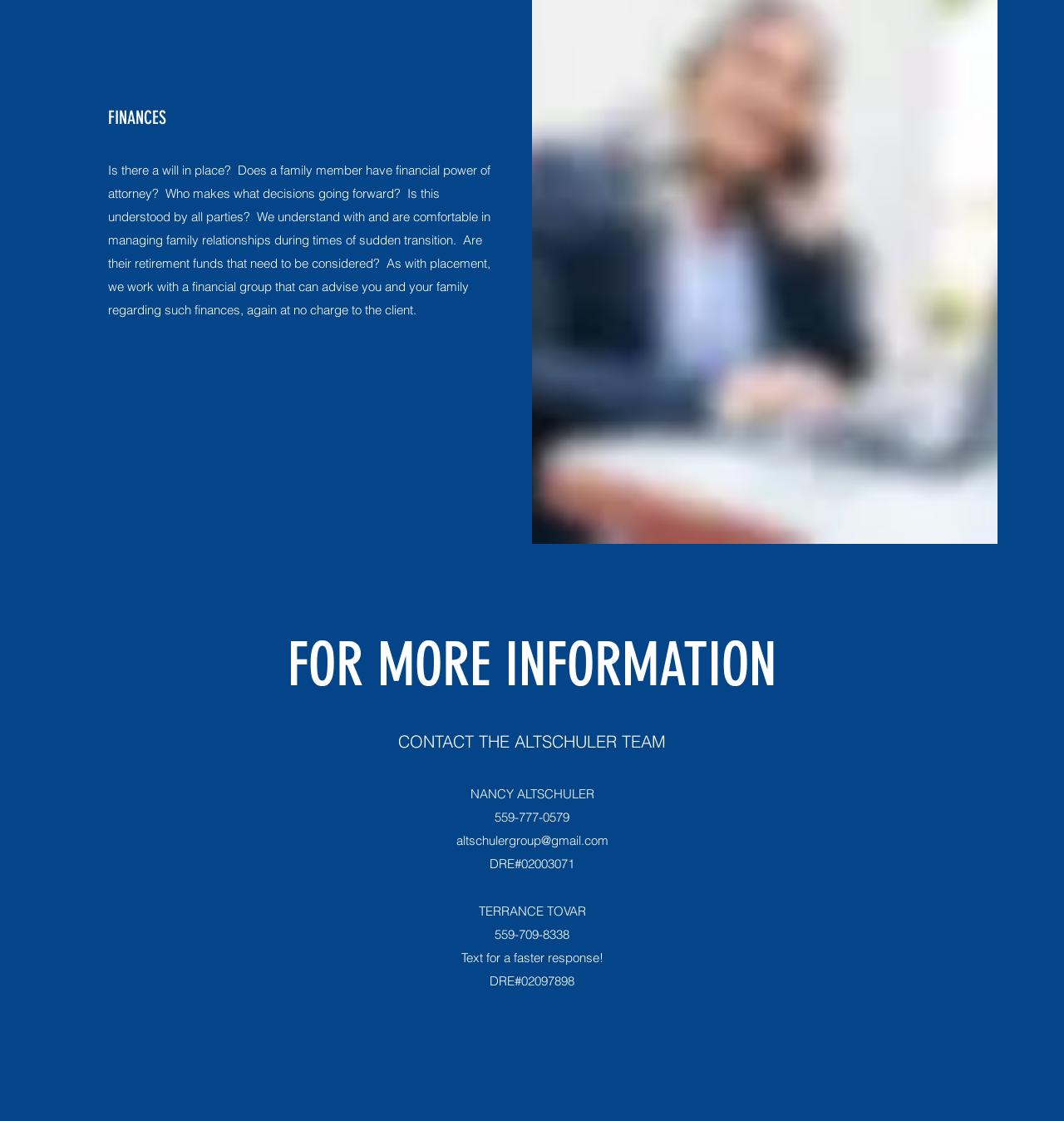What is the purpose of the Altschuler team?
Using the image, answer in one word or phrase.

Managing family relationships